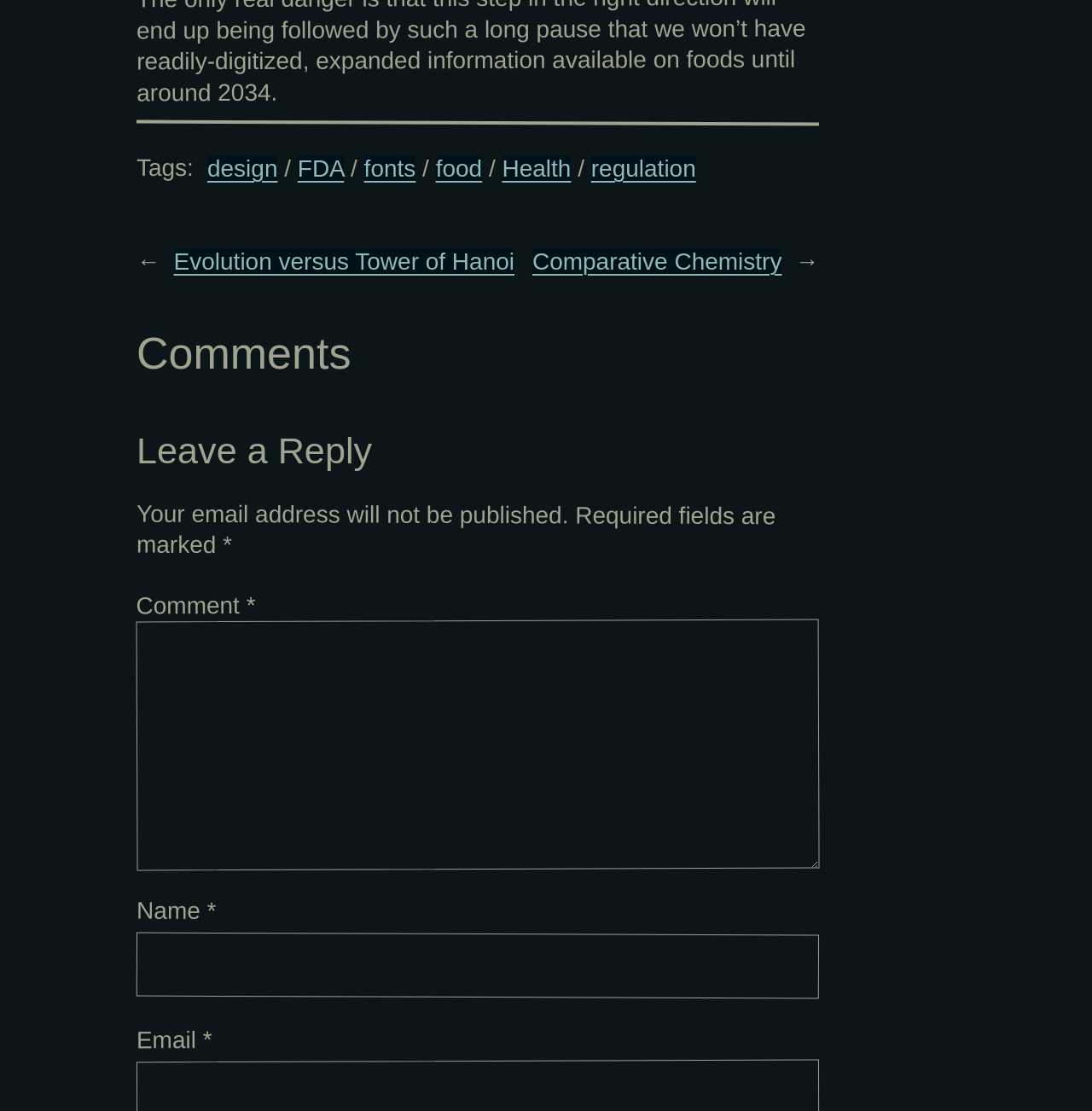Determine the bounding box coordinates for the area that should be clicked to carry out the following instruction: "Click on the 'design' tag".

[0.19, 0.14, 0.254, 0.164]